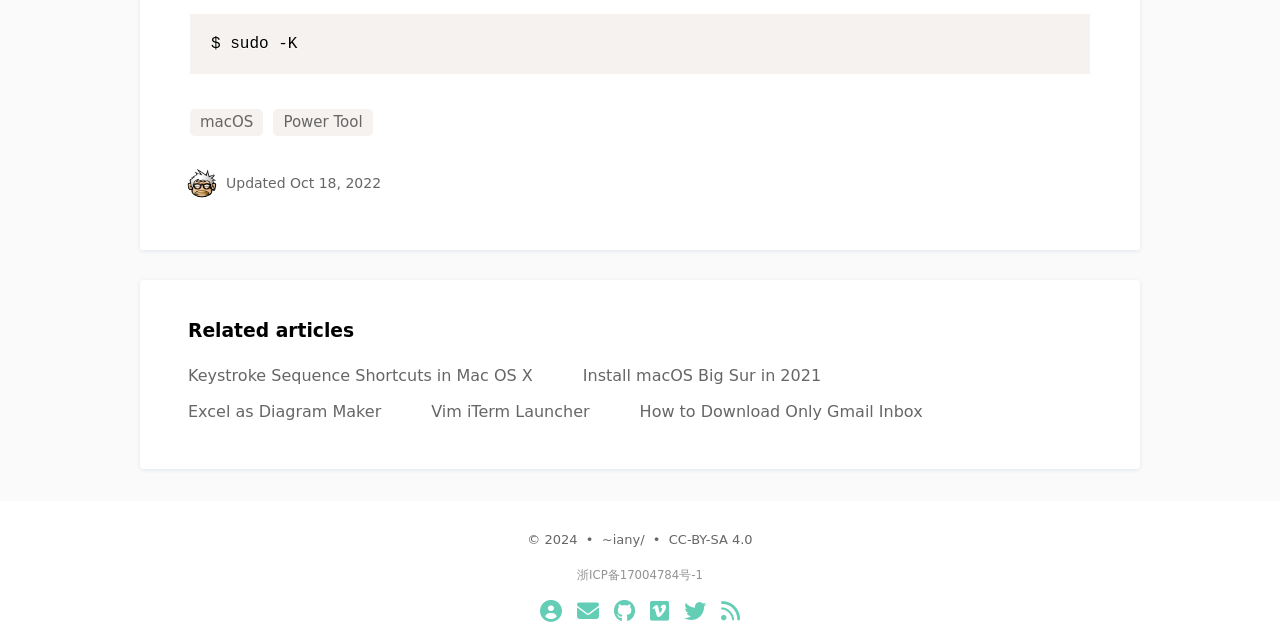Determine the bounding box coordinates of the area to click in order to meet this instruction: "View the GitHub profile".

[0.48, 0.936, 0.496, 0.976]